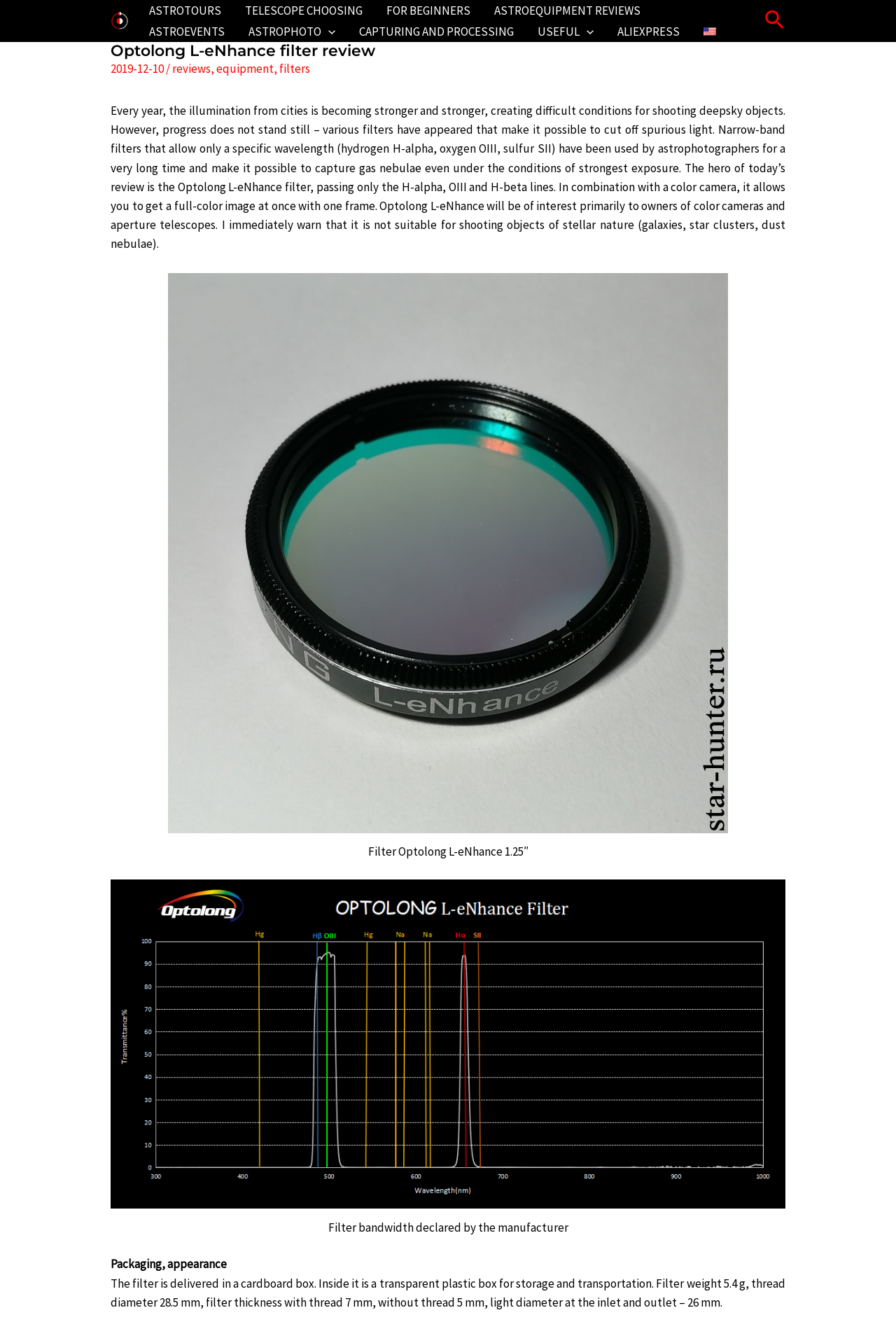Locate the bounding box of the UI element with the following description: "TELESCOPE CHOOSING".

[0.26, 0.0, 0.418, 0.016]